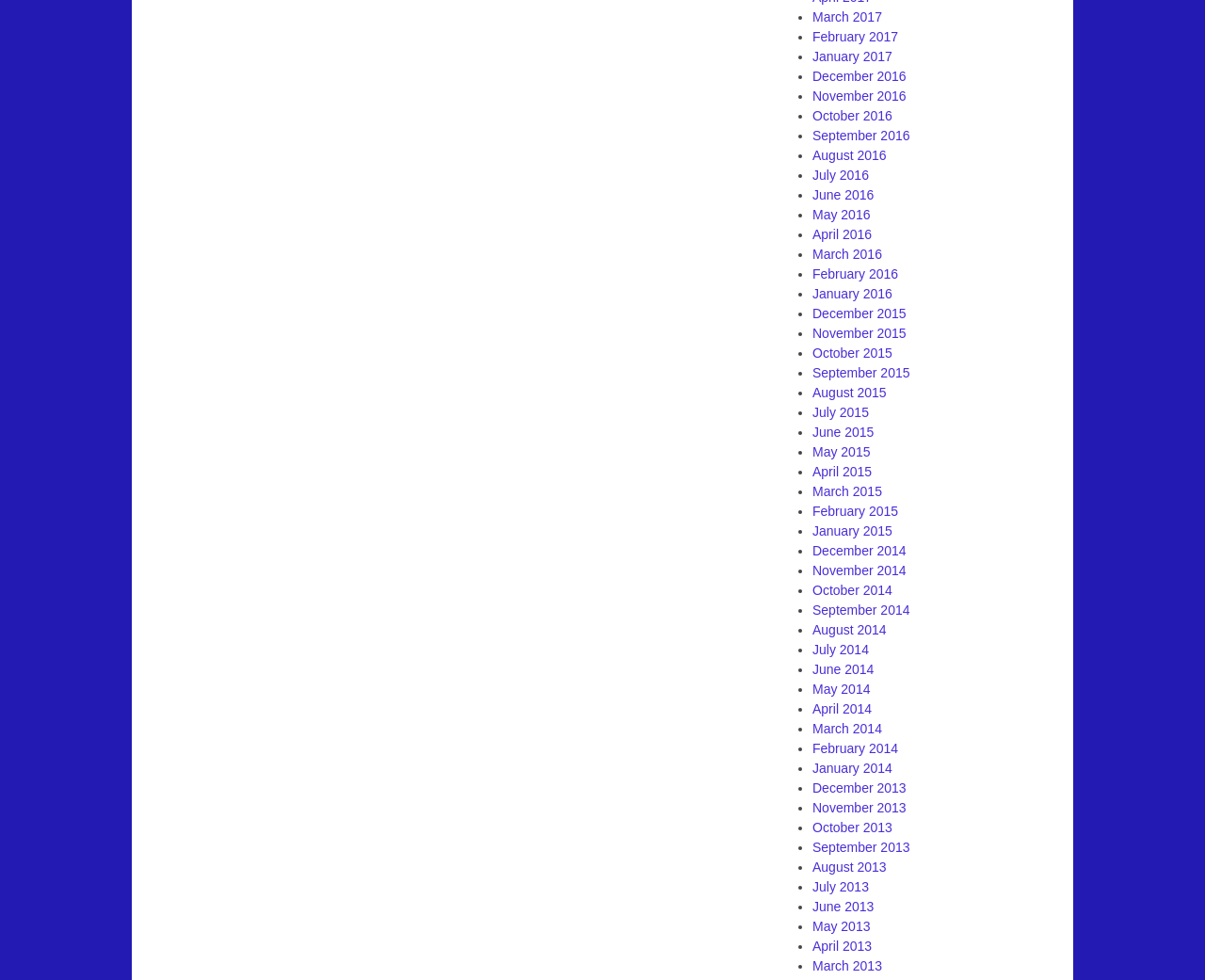Pinpoint the bounding box coordinates of the clickable area needed to execute the instruction: "View January 2016". The coordinates should be specified as four float numbers between 0 and 1, i.e., [left, top, right, bottom].

[0.674, 0.292, 0.741, 0.307]